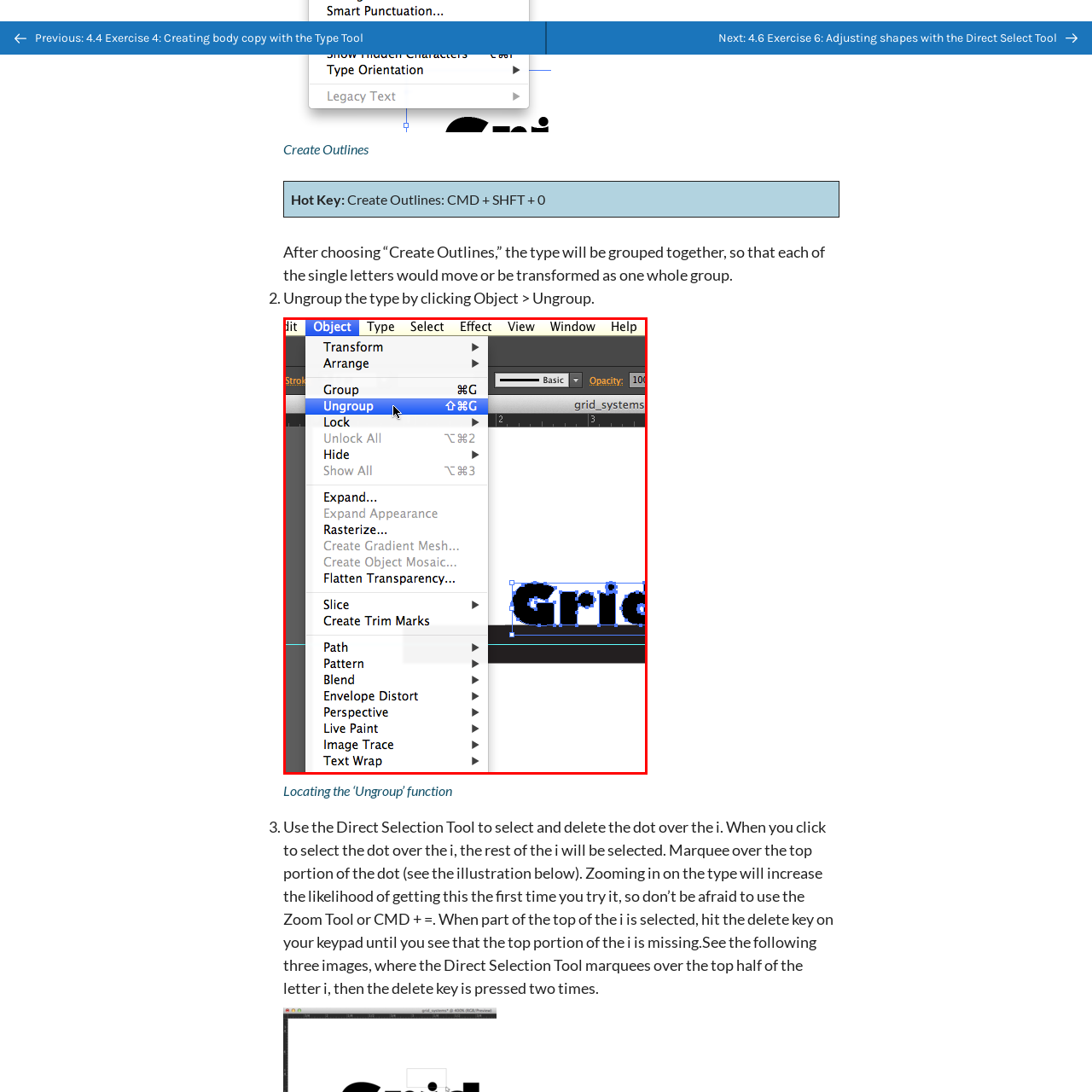Pay attention to the section outlined in red, What keyboard shortcut is displayed next to the 'Ungroup' option? 
Reply with a single word or phrase.

CMD + SHFT + G